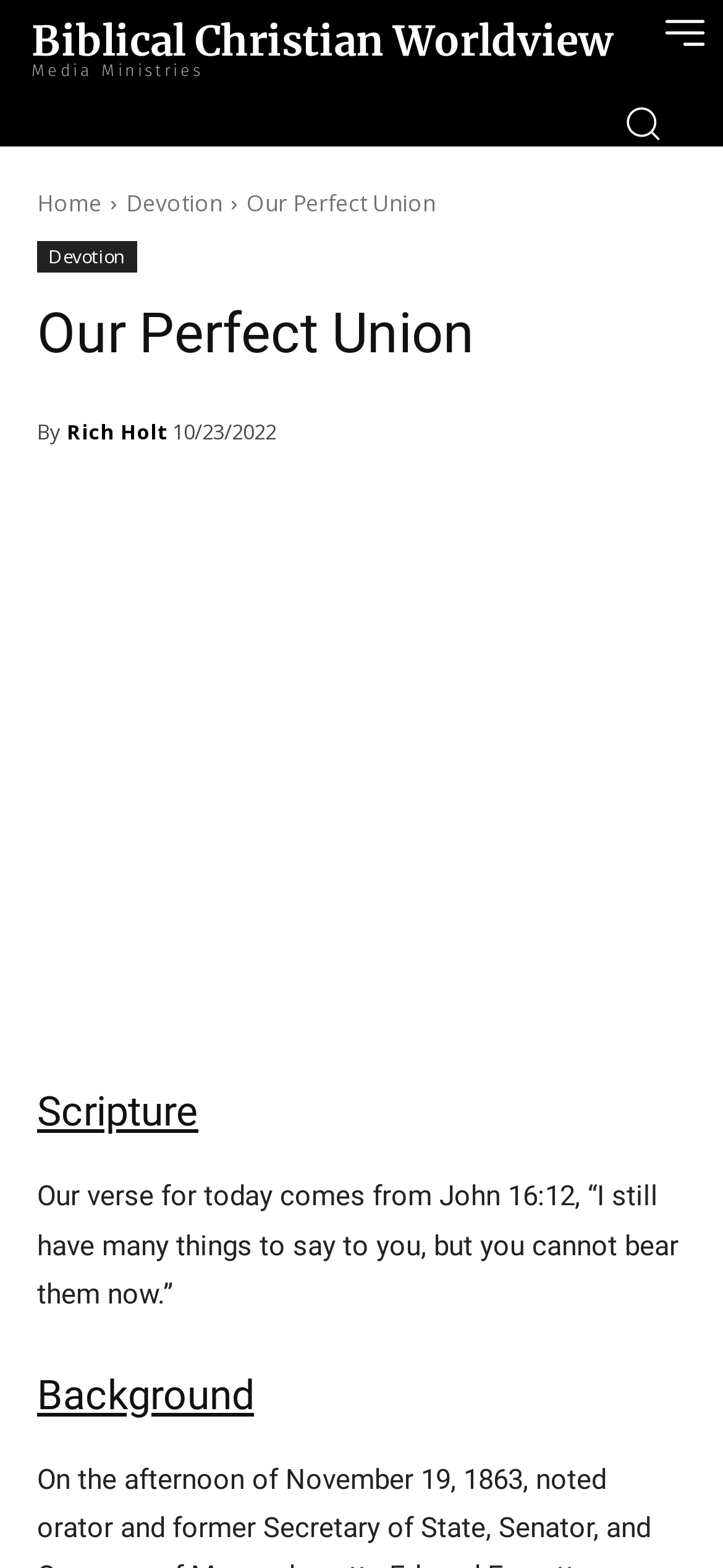Find the headline of the webpage and generate its text content.

Our Perfect Union